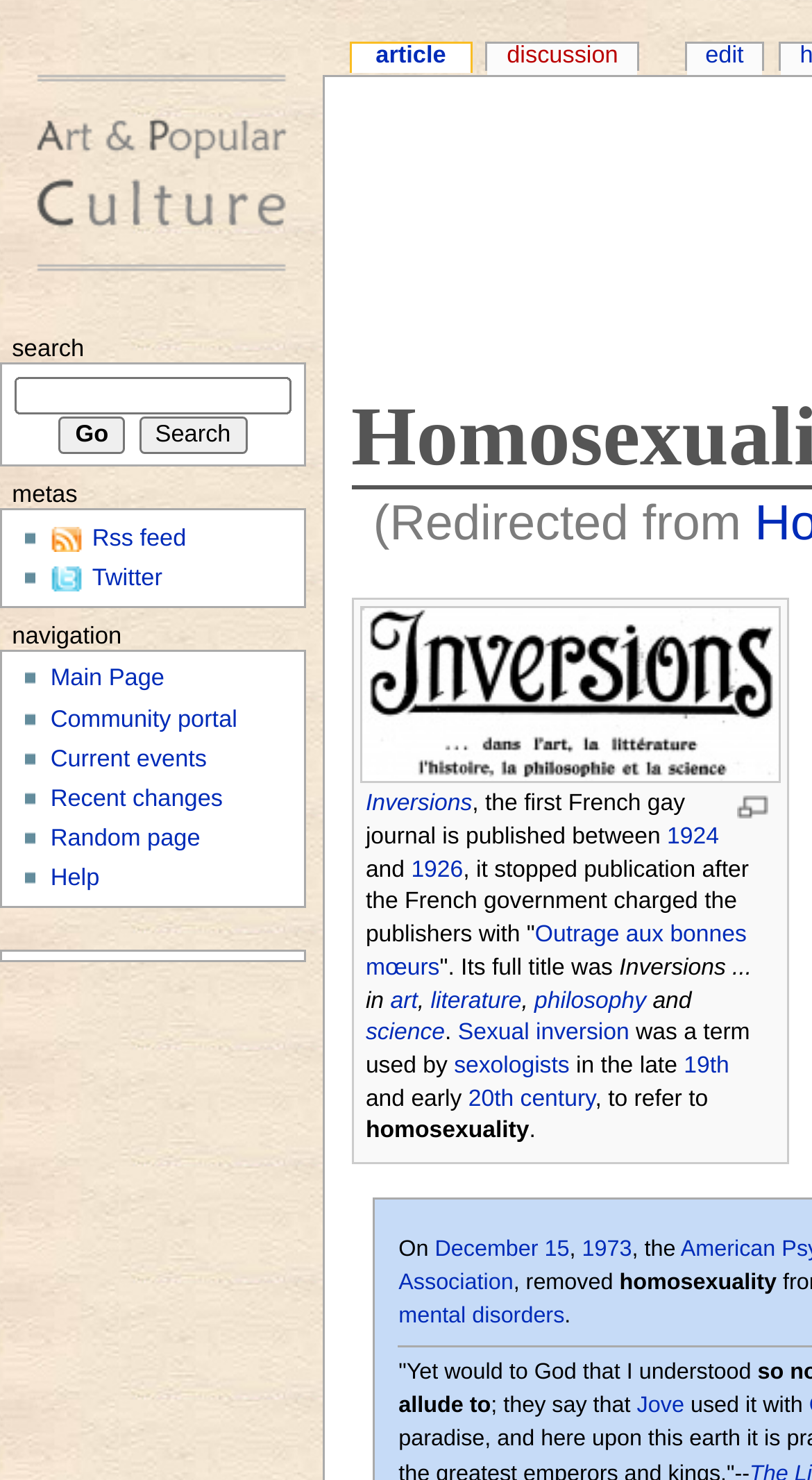Please find the bounding box coordinates of the element that needs to be clicked to perform the following instruction: "Search for something". The bounding box coordinates should be four float numbers between 0 and 1, represented as [left, top, right, bottom].

[0.018, 0.255, 0.359, 0.28]